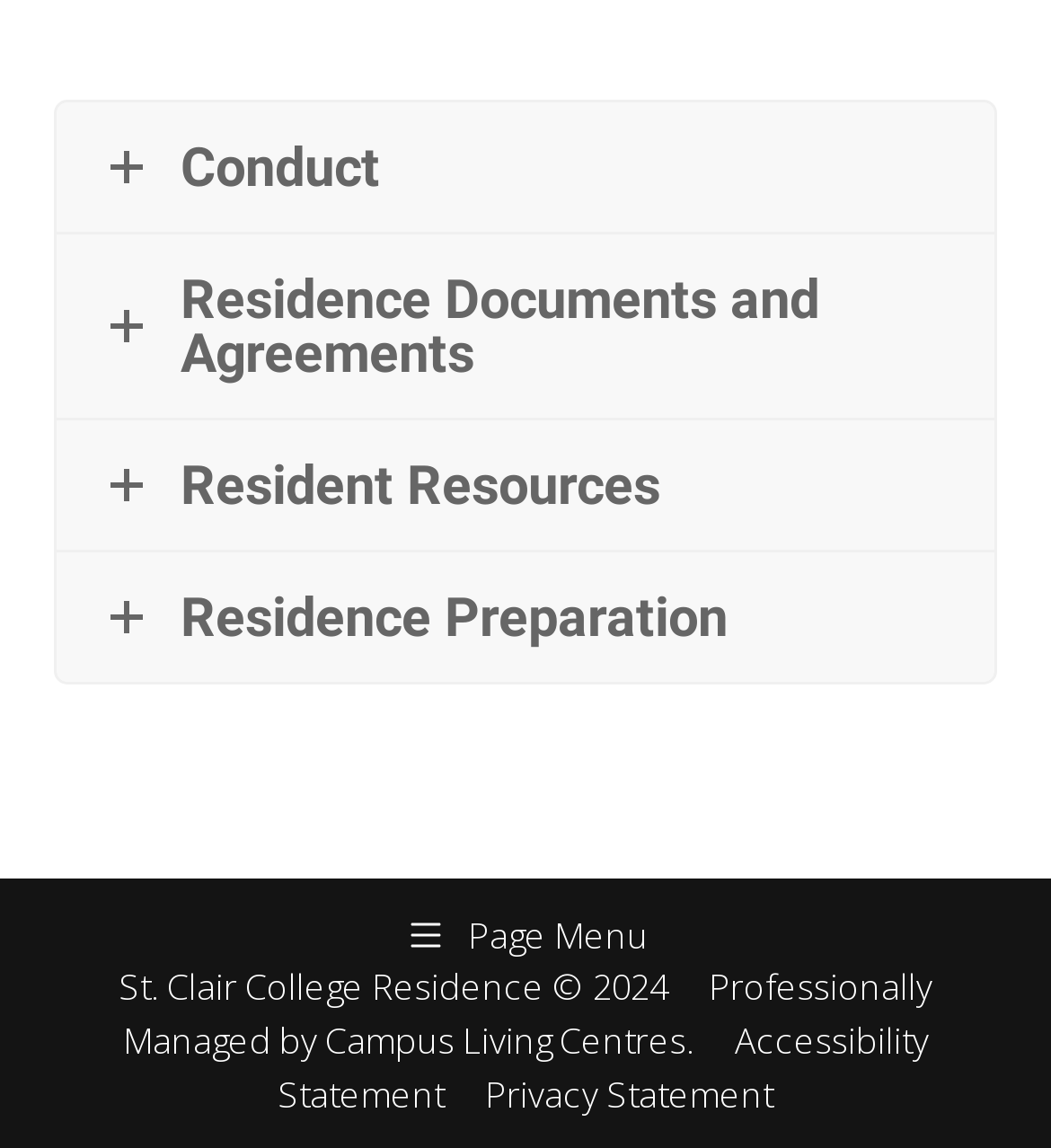Show the bounding box coordinates for the HTML element described as: "Residence Documents and Agreements".

[0.054, 0.204, 0.946, 0.364]